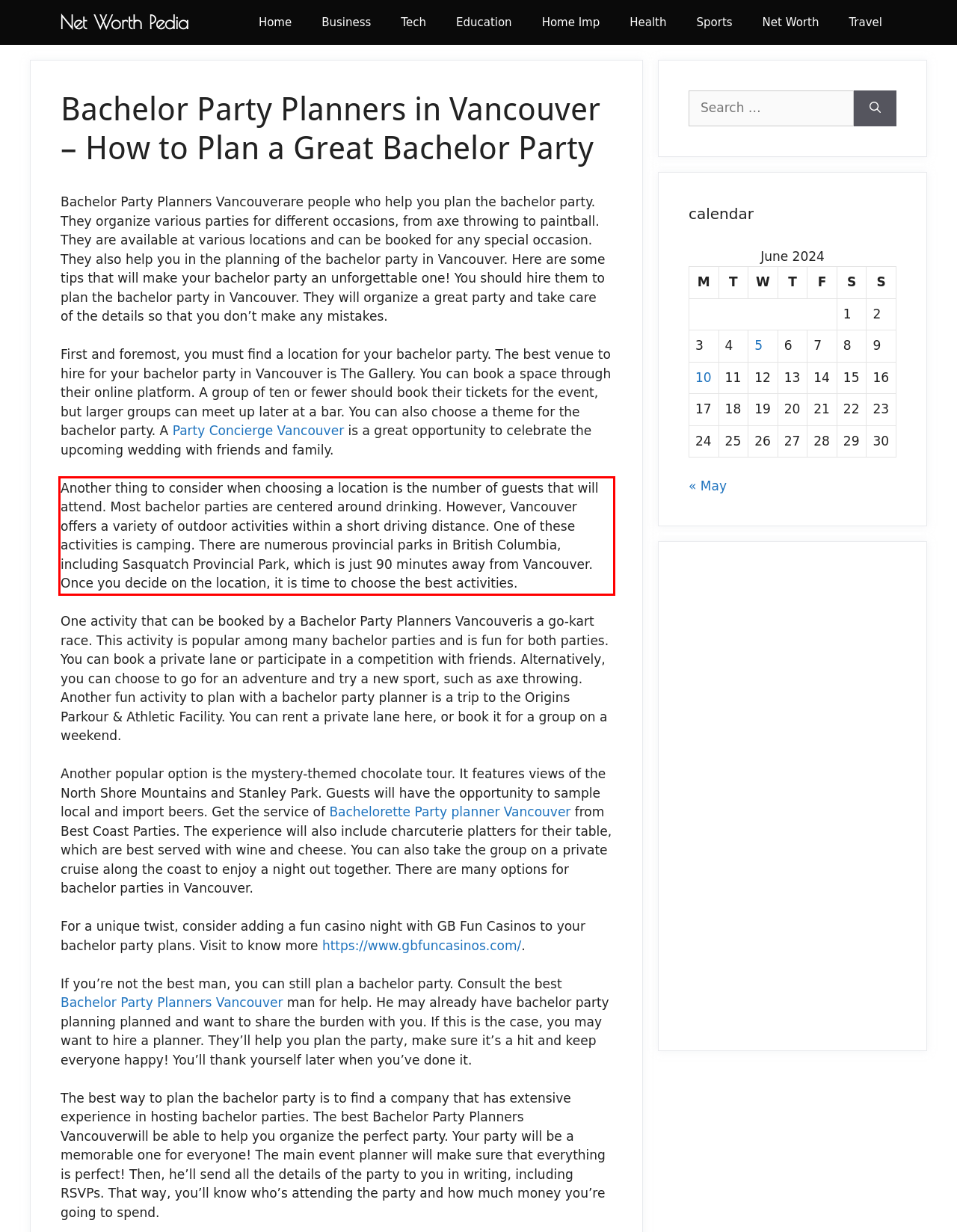Using OCR, extract the text content found within the red bounding box in the given webpage screenshot.

Another thing to consider when choosing a location is the number of guests that will attend. Most bachelor parties are centered around drinking. However, Vancouver offers a variety of outdoor activities within a short driving distance. One of these activities is camping. There are numerous provincial parks in British Columbia, including Sasquatch Provincial Park, which is just 90 minutes away from Vancouver. Once you decide on the location, it is time to choose the best activities.